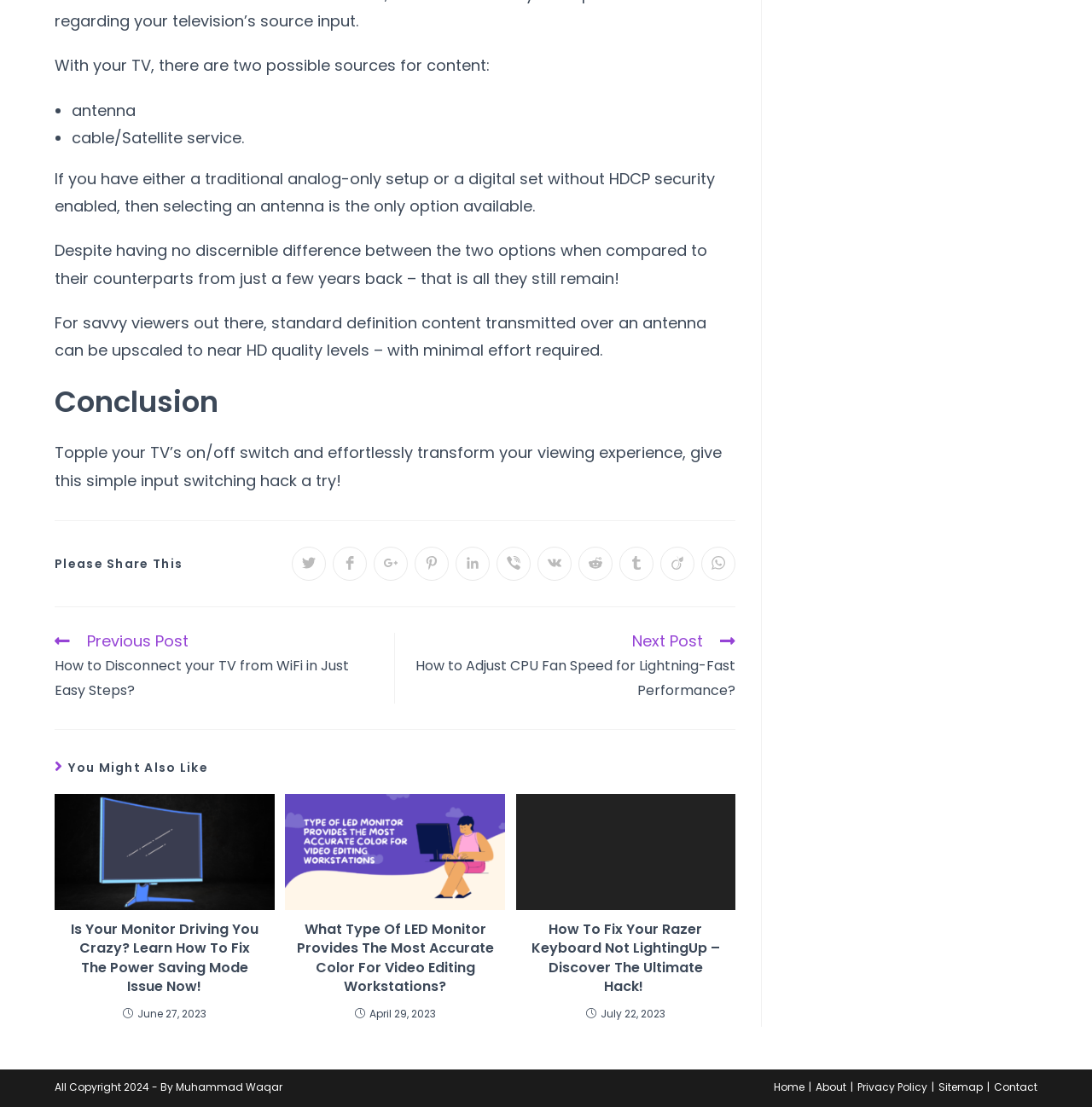Provide the bounding box coordinates of the HTML element described as: "Privacy Policy". The bounding box coordinates should be four float numbers between 0 and 1, i.e., [left, top, right, bottom].

[0.785, 0.975, 0.849, 0.988]